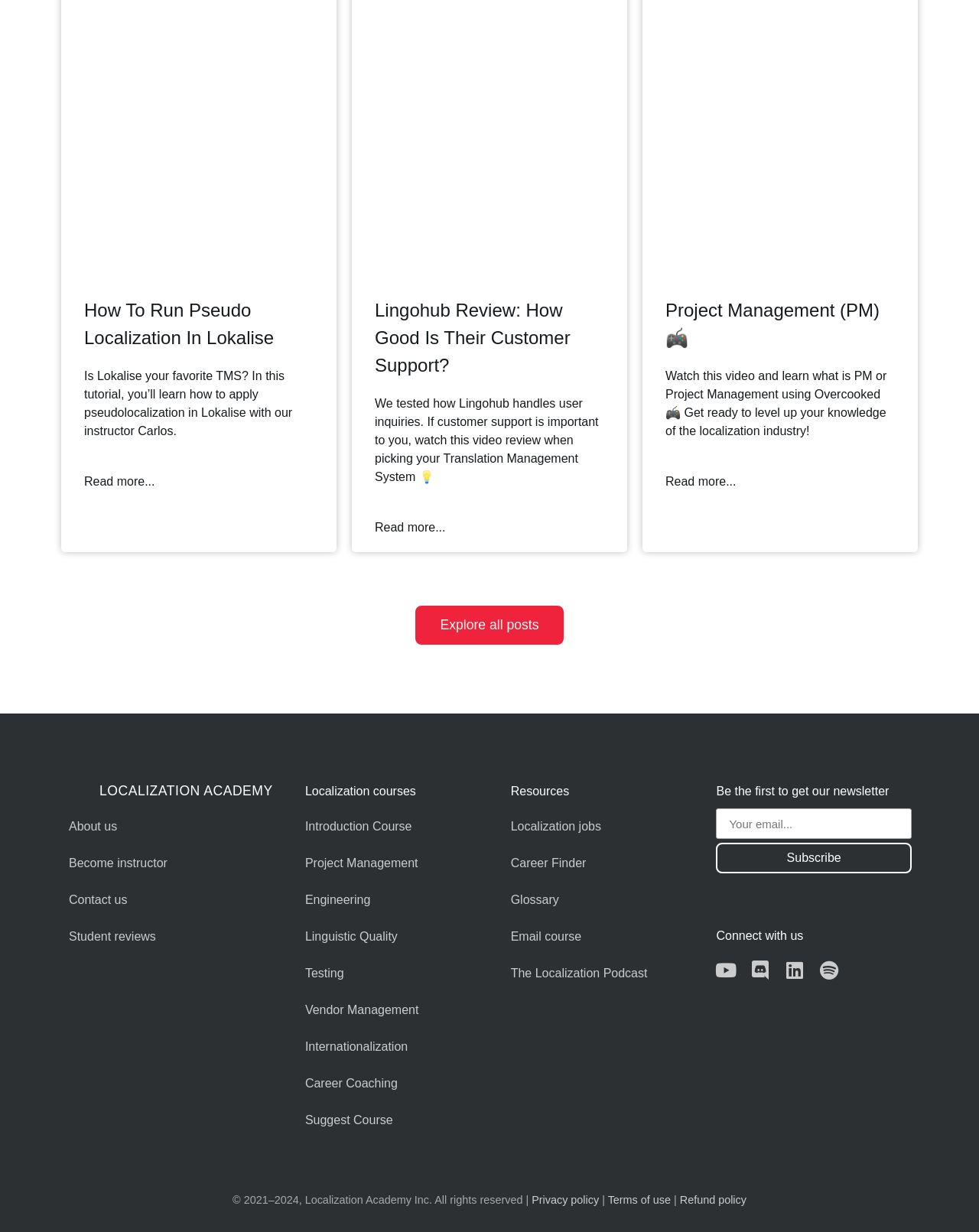What is the theme of the video about Project Management?
From the image, respond using a single word or phrase.

Overcooked